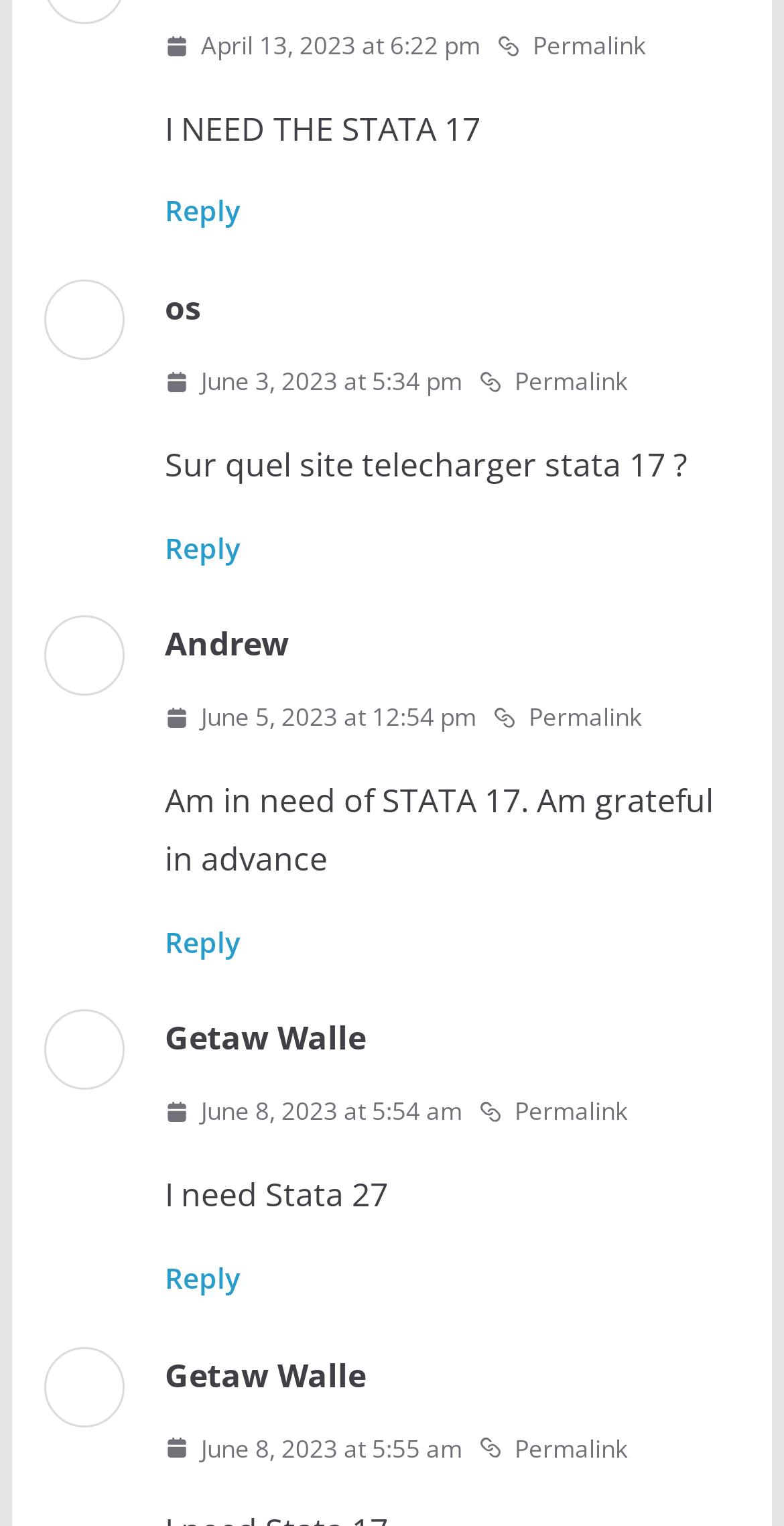What is the date of the latest comment?
Look at the webpage screenshot and answer the question with a detailed explanation.

I looked at the last 'FooterAsNonLandmark' element [304] and found a 'StaticText' element [1345] with the date 'June 8, 2023 at 5:55 am', which I assume is the latest comment.